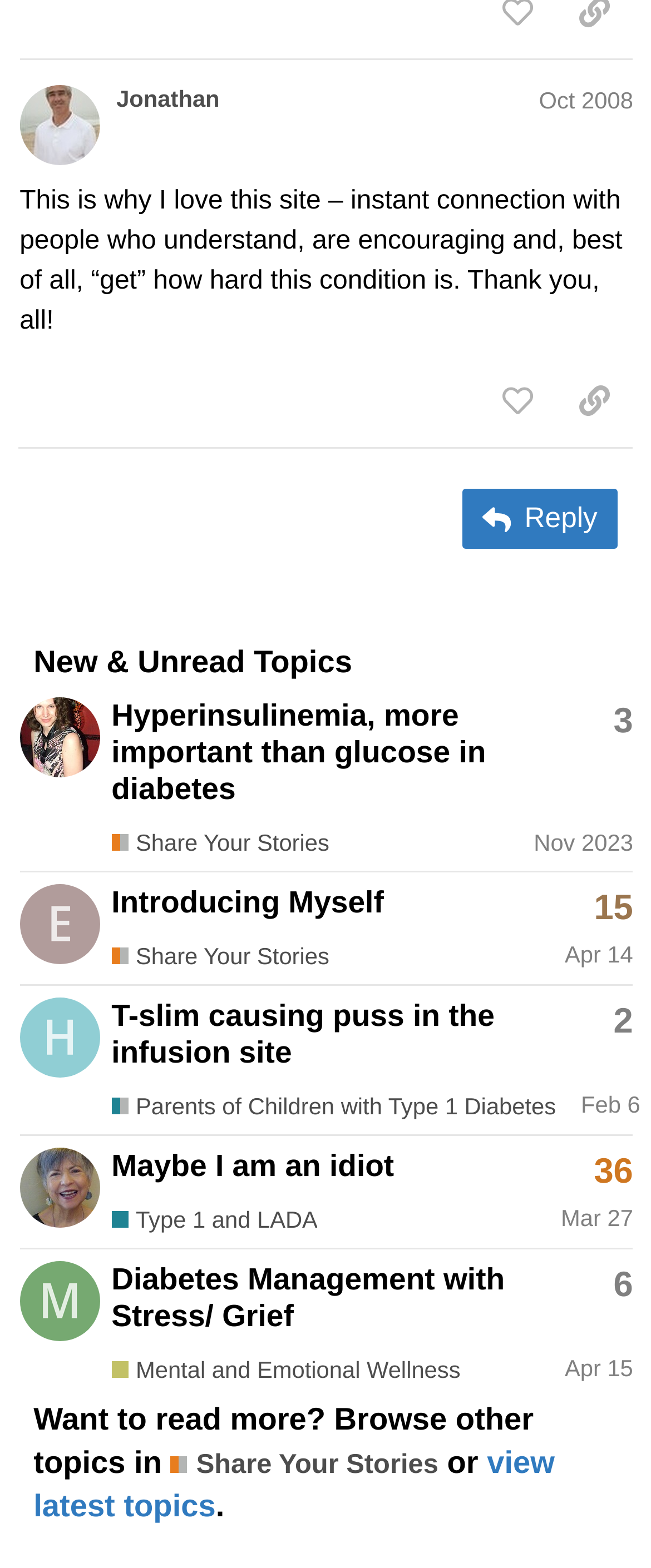What is the topic of the post by Jonathan?
With the help of the image, please provide a detailed response to the question.

I found the post by Jonathan by looking at the region with the ID 'post #4 by @Jonathan'. Inside this region, I found a StaticText element with the text 'This is why I love this site – instant connection with people who understand, are encouraging and, best of all, “get” how hard this condition is. Thank you, all!'. The topic of the post is about instant connection with people.